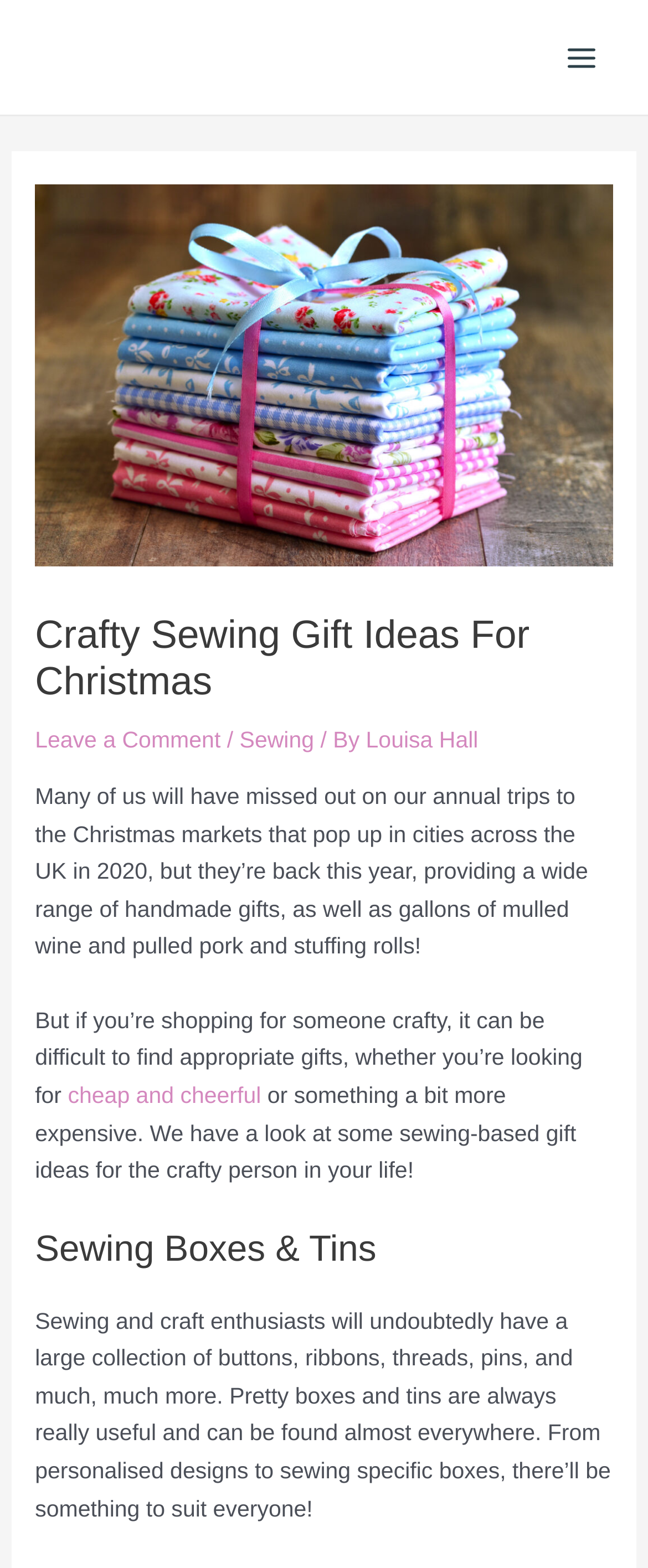Please provide a short answer using a single word or phrase for the question:
What is the topic of the article?

Sewing gift ideas